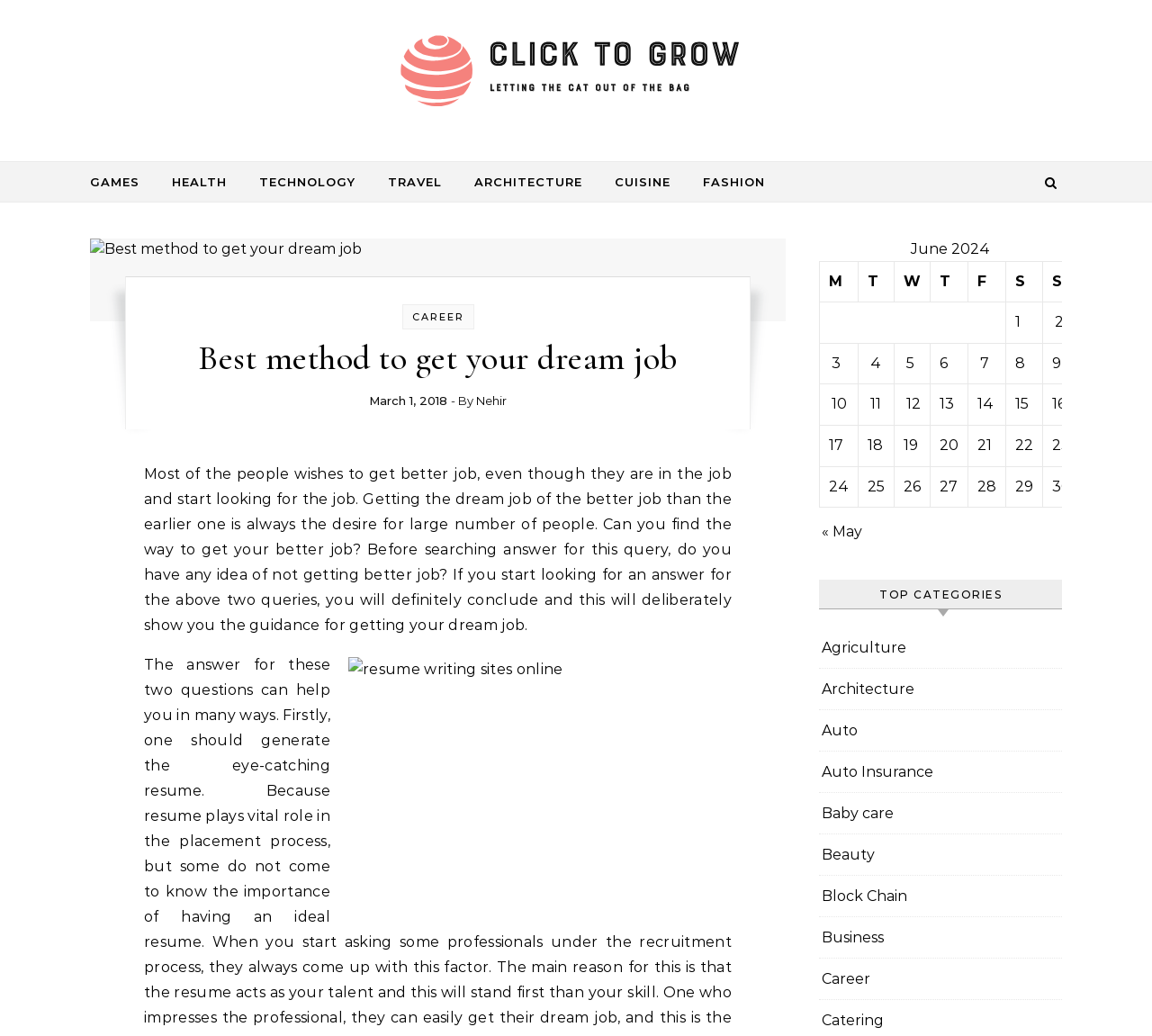Can you extract the headline from the webpage for me?

Best method to get your dream job